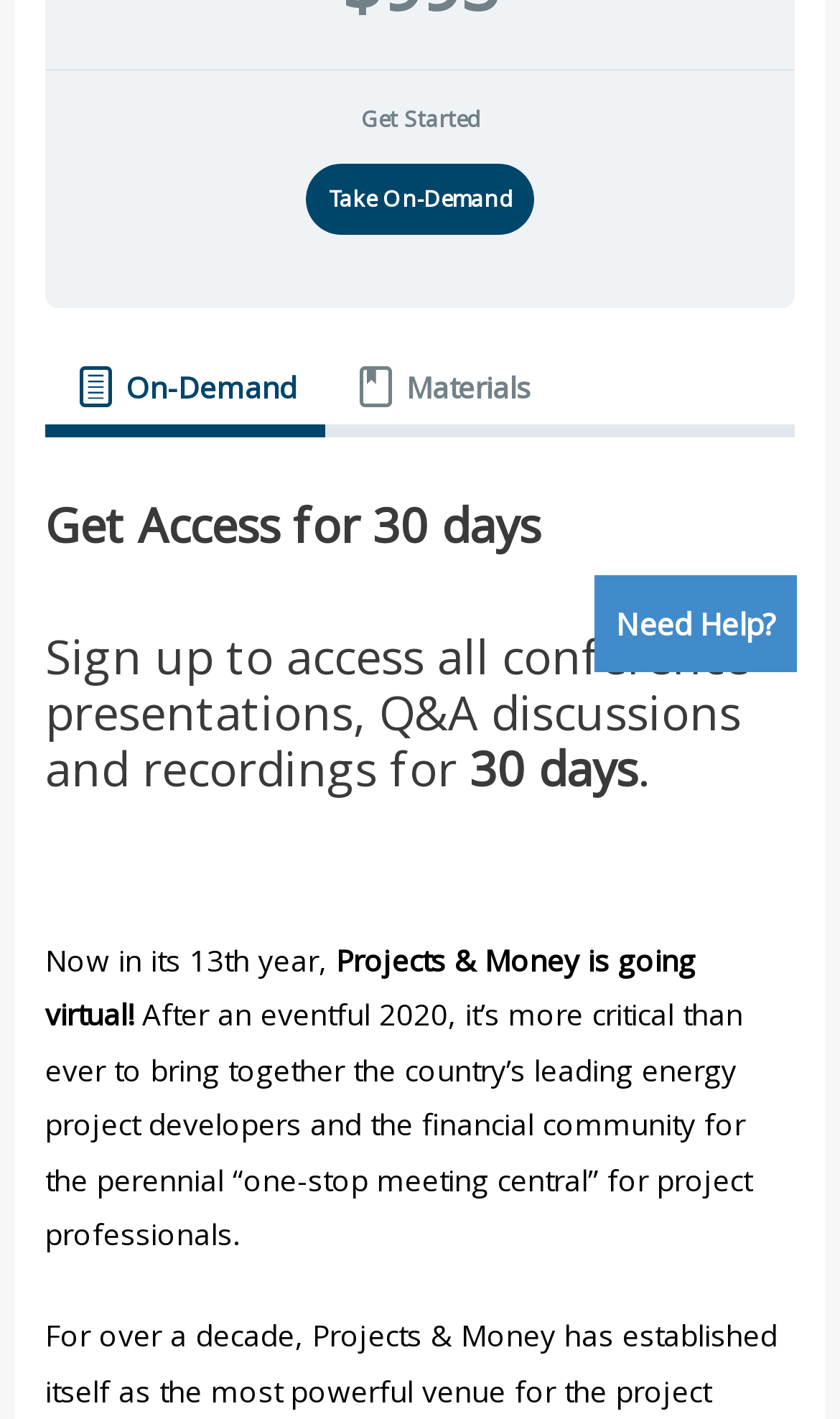Using the description: "On-Demand", determine the UI element's bounding box coordinates. Ensure the coordinates are in the format of four float numbers between 0 and 1, i.e., [left, top, right, bottom].

[0.054, 0.238, 0.388, 0.309]